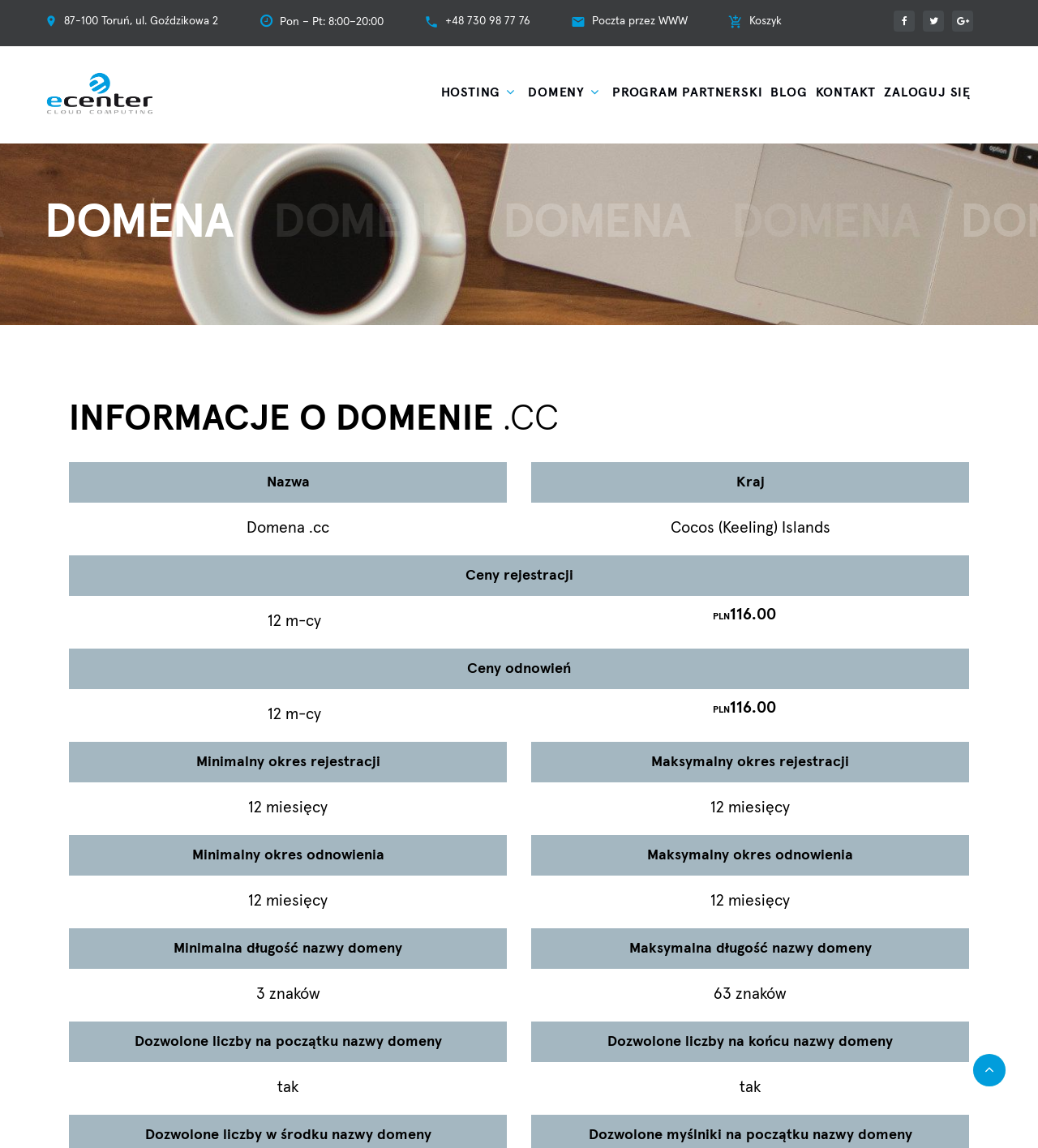Please identify the bounding box coordinates for the region that you need to click to follow this instruction: "Check domain information".

[0.257, 0.414, 0.298, 0.427]